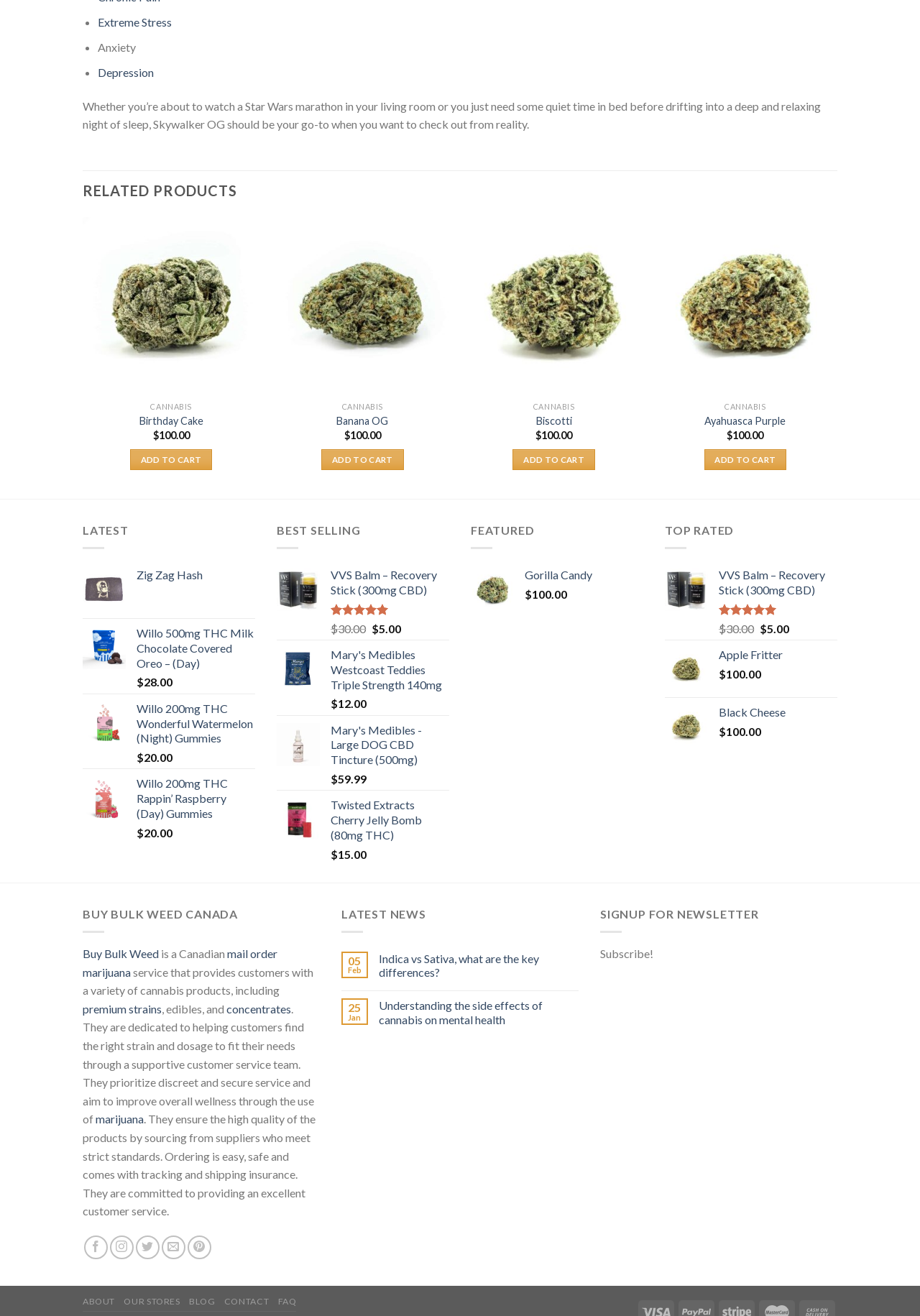What is the price of 'Ayahuasca Purple'?
Based on the screenshot, give a detailed explanation to answer the question.

I found the product 'Ayahuasca Purple' on the webpage and its corresponding price is listed as '$100.00'.